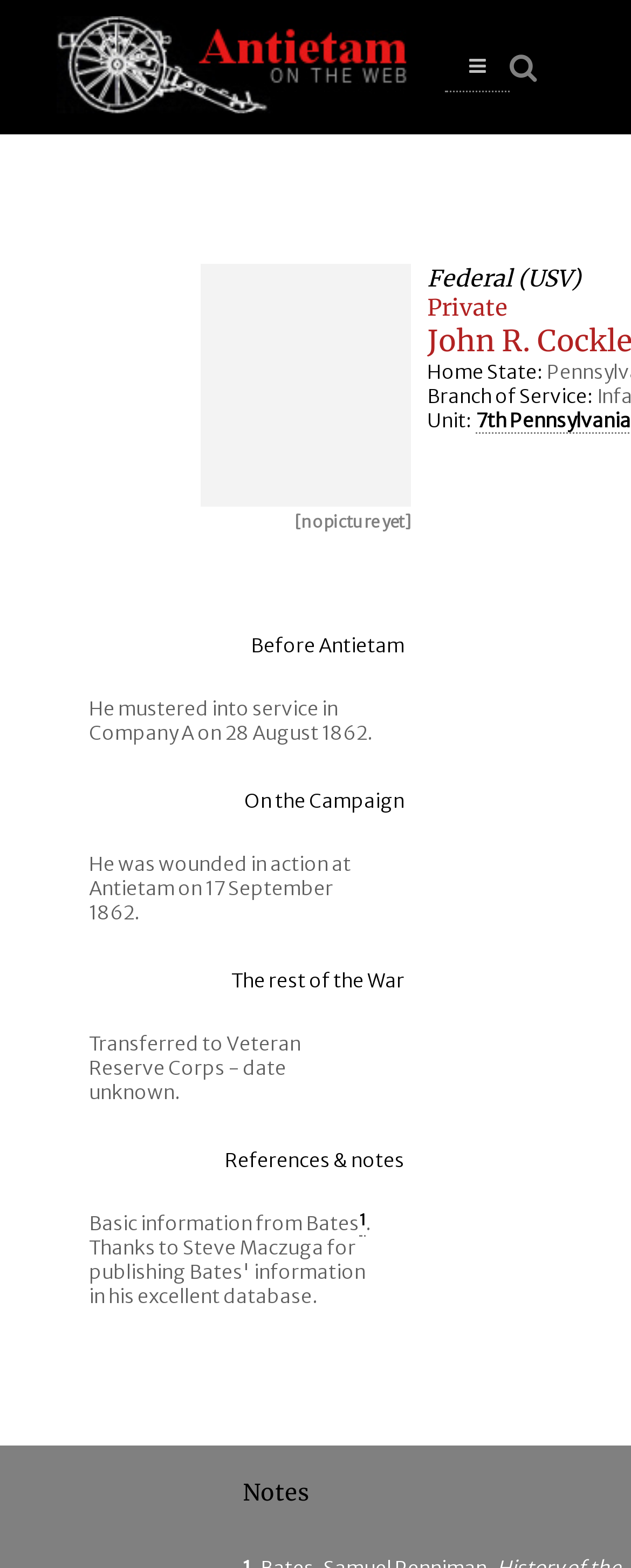Given the description: "Battery Powered Led Emergency Lights", determine the bounding box coordinates of the UI element. The coordinates should be formatted as four float numbers between 0 and 1, [left, top, right, bottom].

None